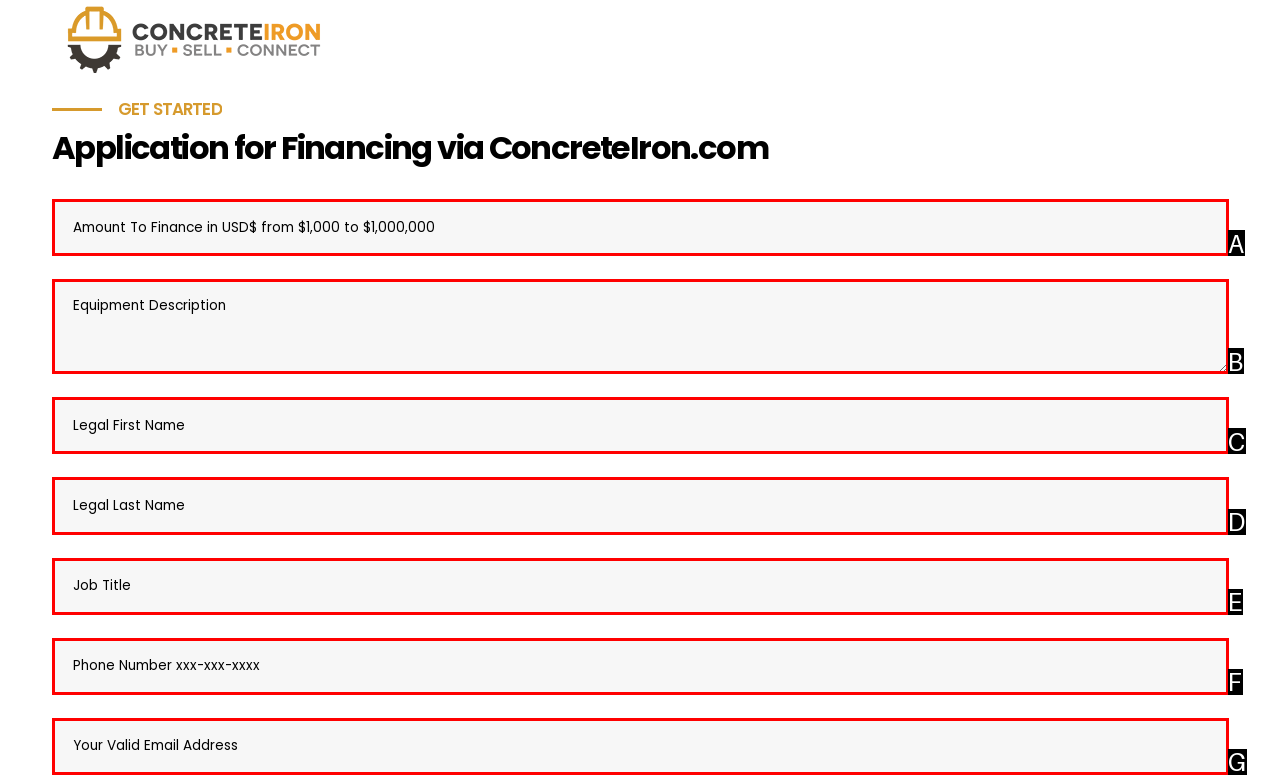Choose the HTML element that matches the description: name="equipmentdescription" placeholder="Equipment Description"
Reply with the letter of the correct option from the given choices.

B